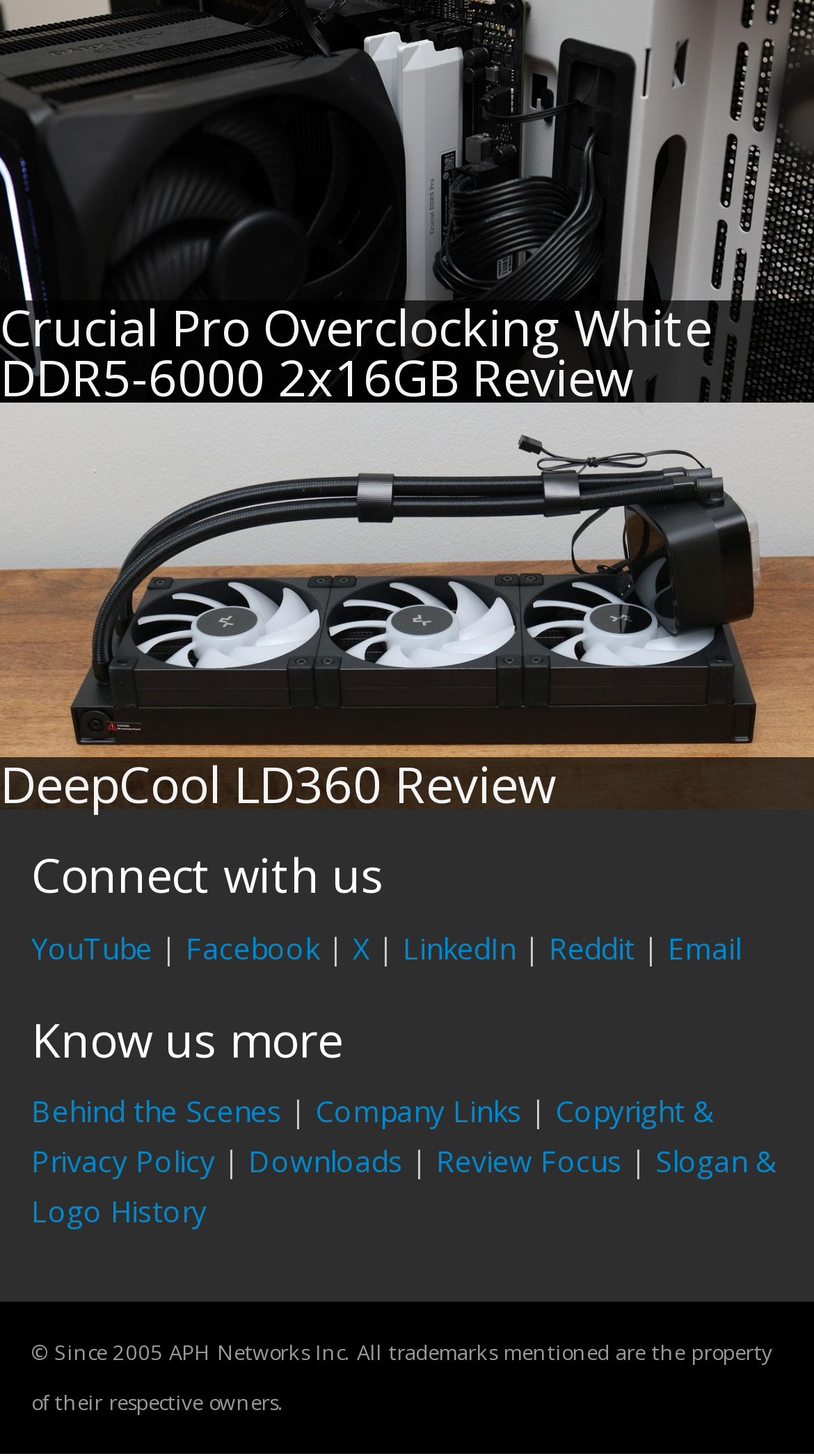What year did this website start?
Refer to the image and give a detailed answer to the query.

The answer can be found at the bottom of the webpage, where it says '© Since 2005 APH Networks Inc. All trademarks mentioned are the property of their respective owners.'